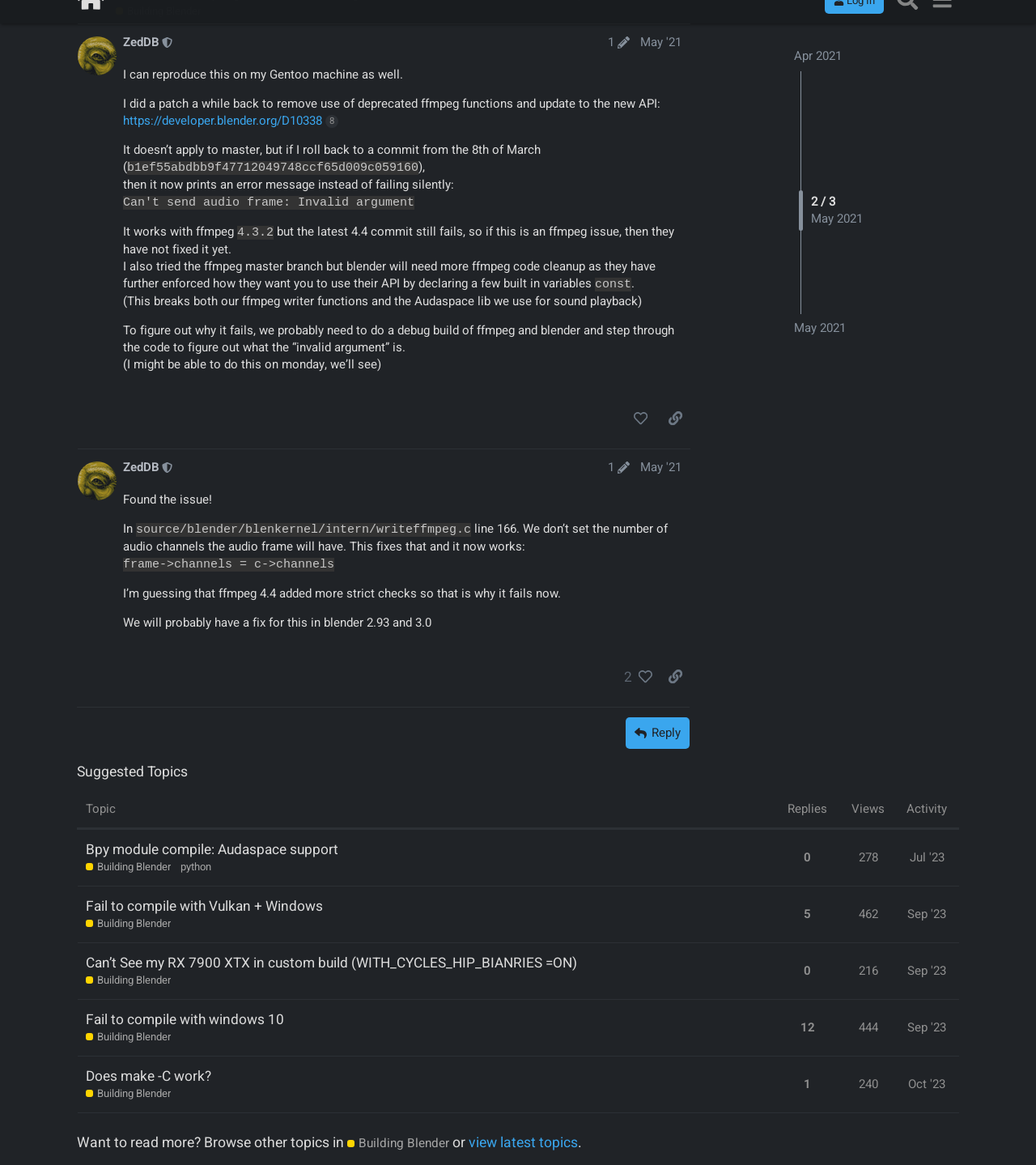Given the webpage screenshot, identify the bounding box of the UI element that matches this description: "Oct '23".

[0.873, 0.489, 0.916, 0.525]